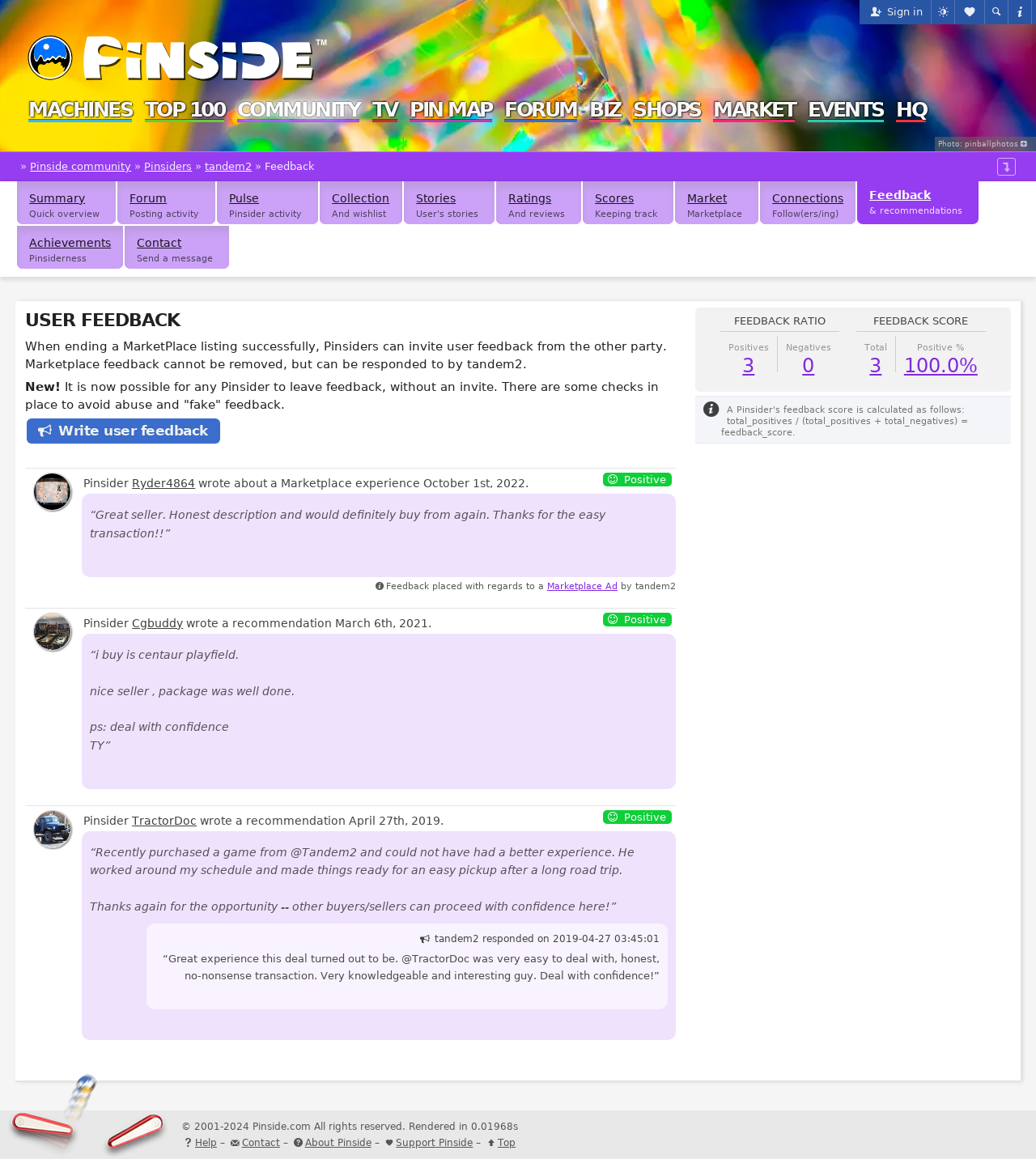Please find the bounding box coordinates for the clickable element needed to perform this instruction: "Write user feedback".

[0.026, 0.361, 0.212, 0.383]